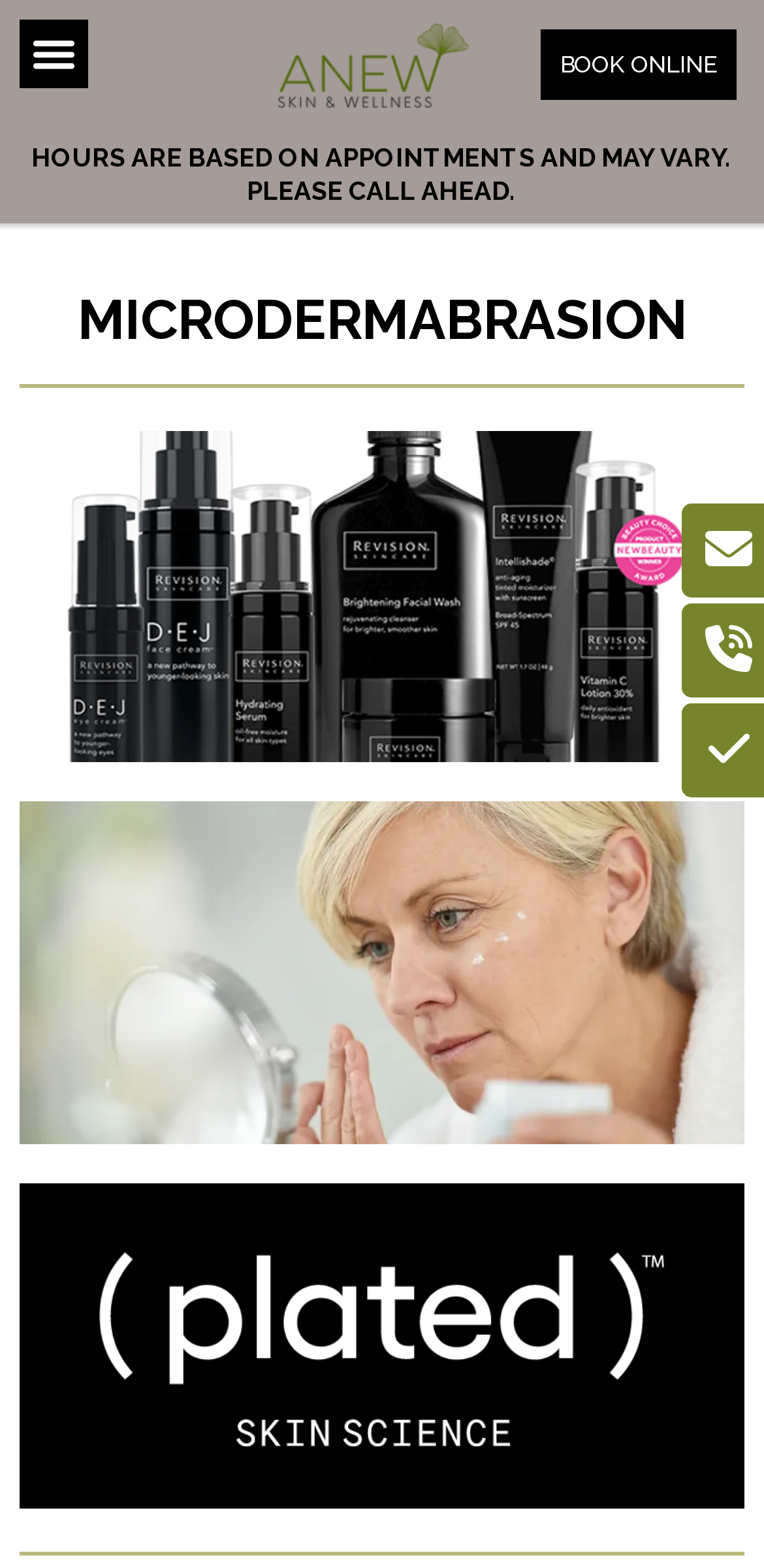Using the webpage screenshot, find the UI element described by alt="anew skin & wellness logo". Provide the bounding box coordinates in the format (top-left x, top-left y, bottom-right x, bottom-right y), ensuring all values are floating point numbers between 0 and 1.

[0.356, 0.012, 0.634, 0.078]